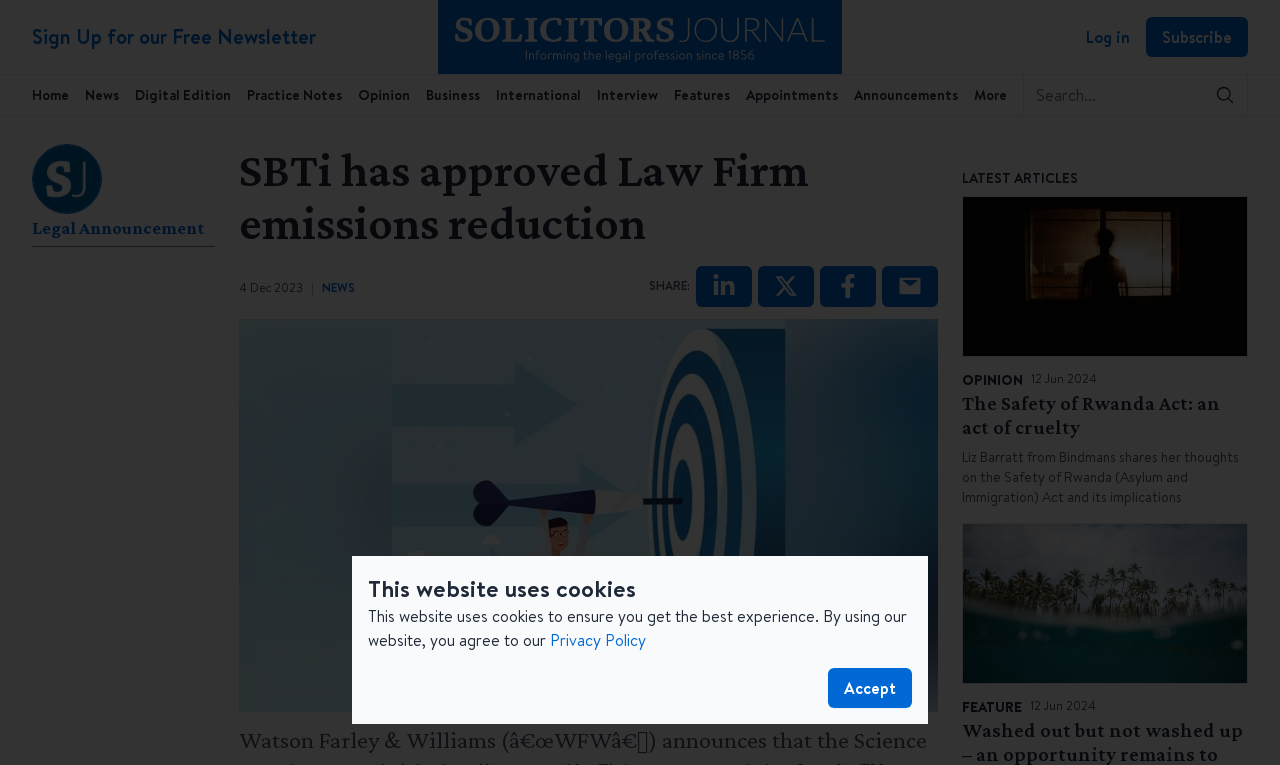Locate the bounding box coordinates of the clickable area needed to fulfill the instruction: "Share this article on LinkedIn".

[0.544, 0.347, 0.588, 0.401]